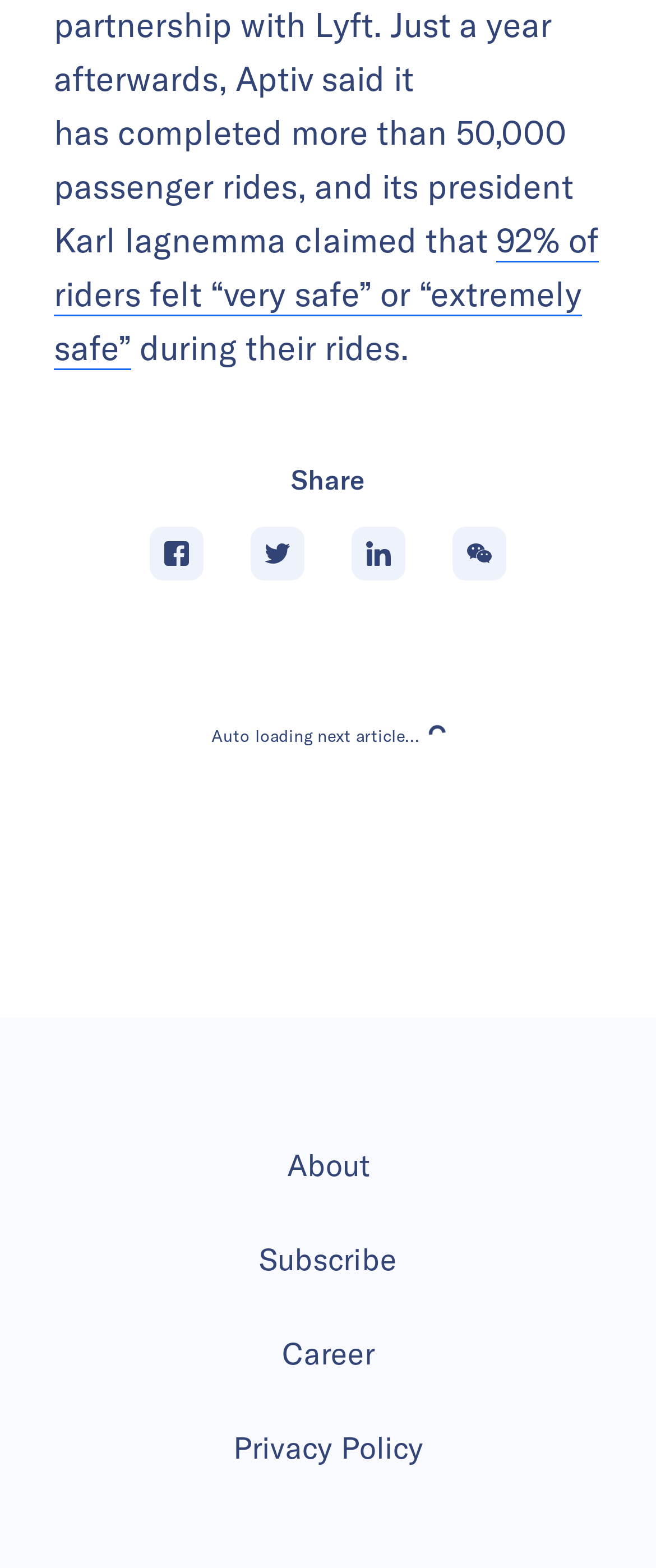Find the bounding box coordinates for the area that should be clicked to accomplish the instruction: "Share on LinkedIn".

[0.536, 0.335, 0.618, 0.37]